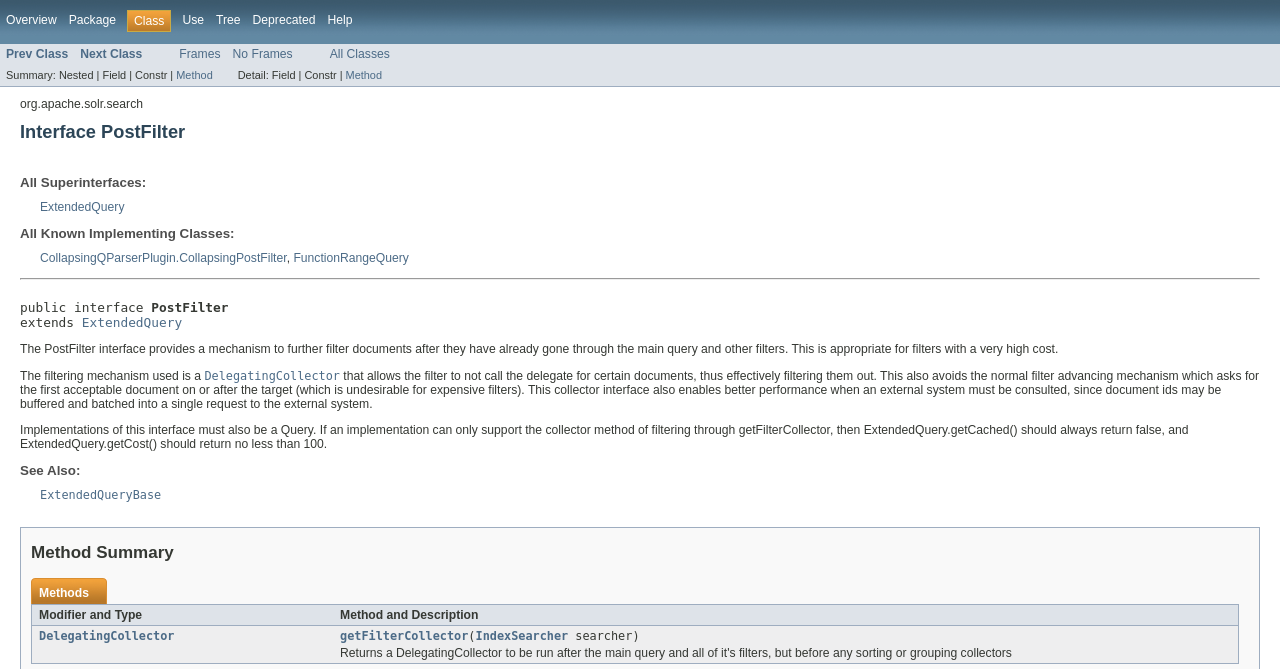Please provide a comprehensive response to the question below by analyzing the image: 
What type of collector is used in the filtering mechanism?

The description of the PostFilter interface mentions that 'the filtering mechanism used is a DelegatingCollector that allows the filter to not call the delegate for certain documents, thus effectively filtering them out', indicating that a DelegatingCollector is used in the filtering mechanism.